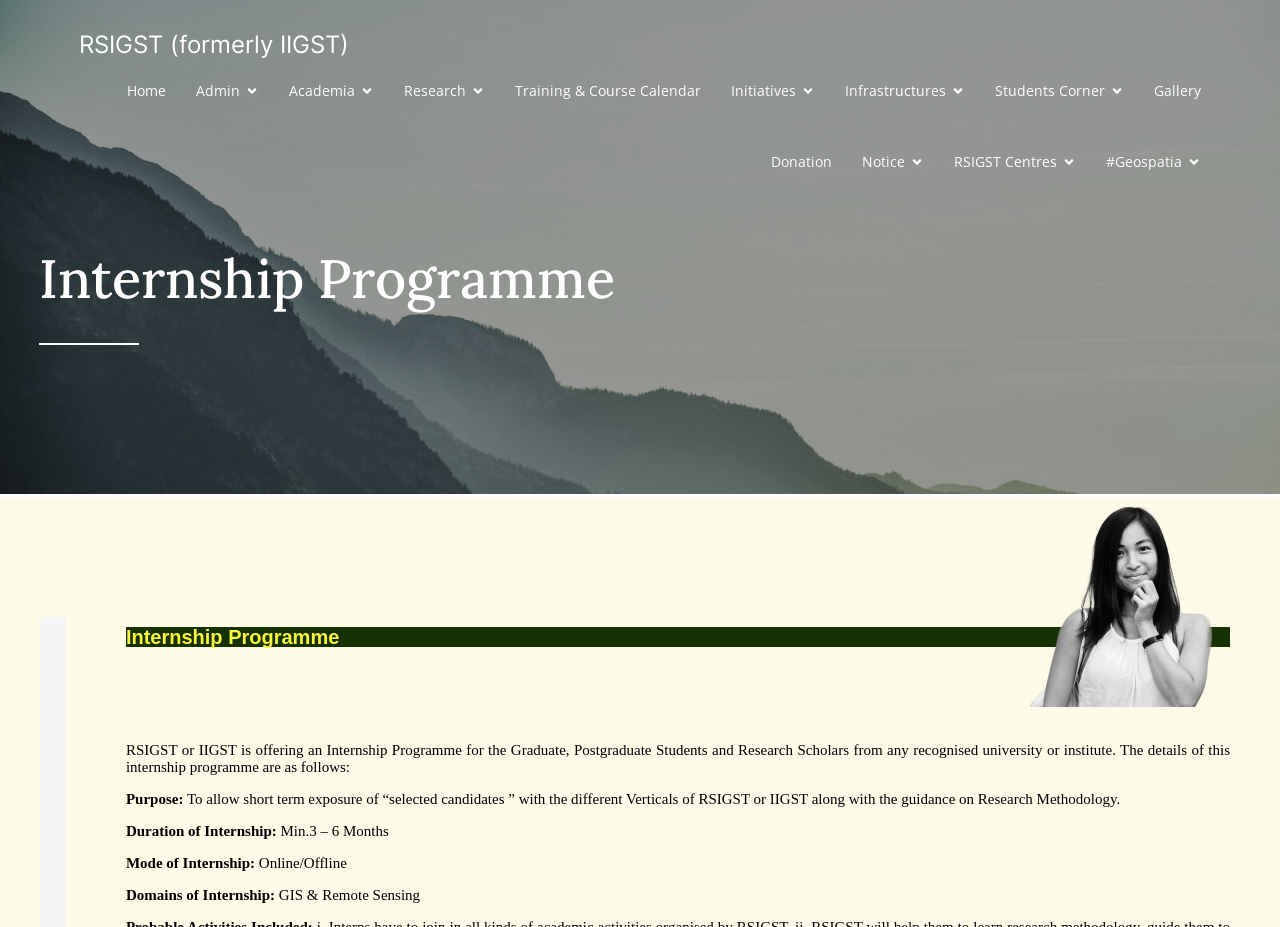Could you highlight the region that needs to be clicked to execute the instruction: "Explore Geospatia"?

[0.864, 0.152, 0.938, 0.196]